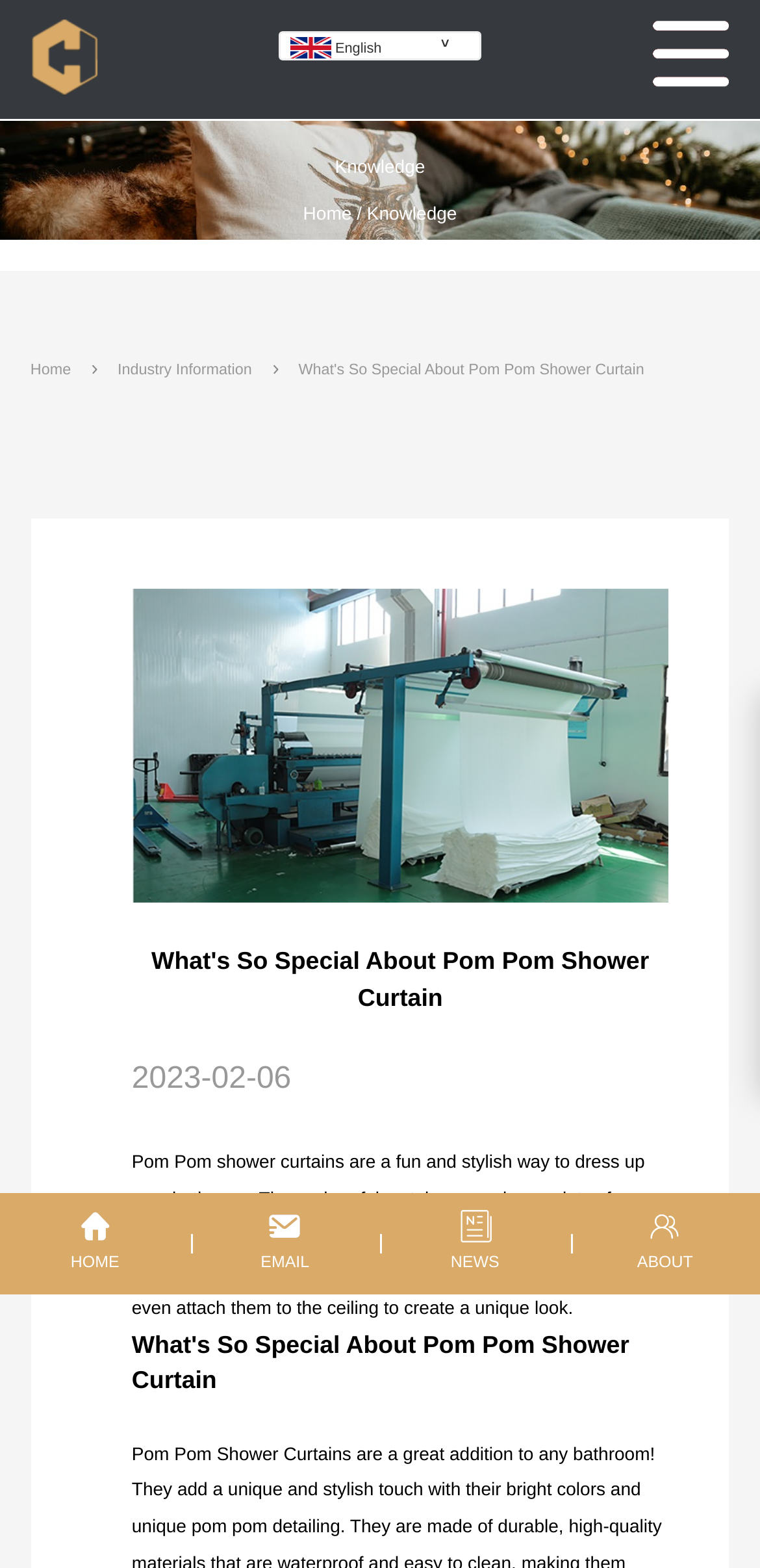Locate the bounding box coordinates of the UI element described by: "ABOUT". Provide the coordinates as four float numbers between 0 and 1, formatted as [left, top, right, bottom].

[0.75, 0.77, 1.0, 0.816]